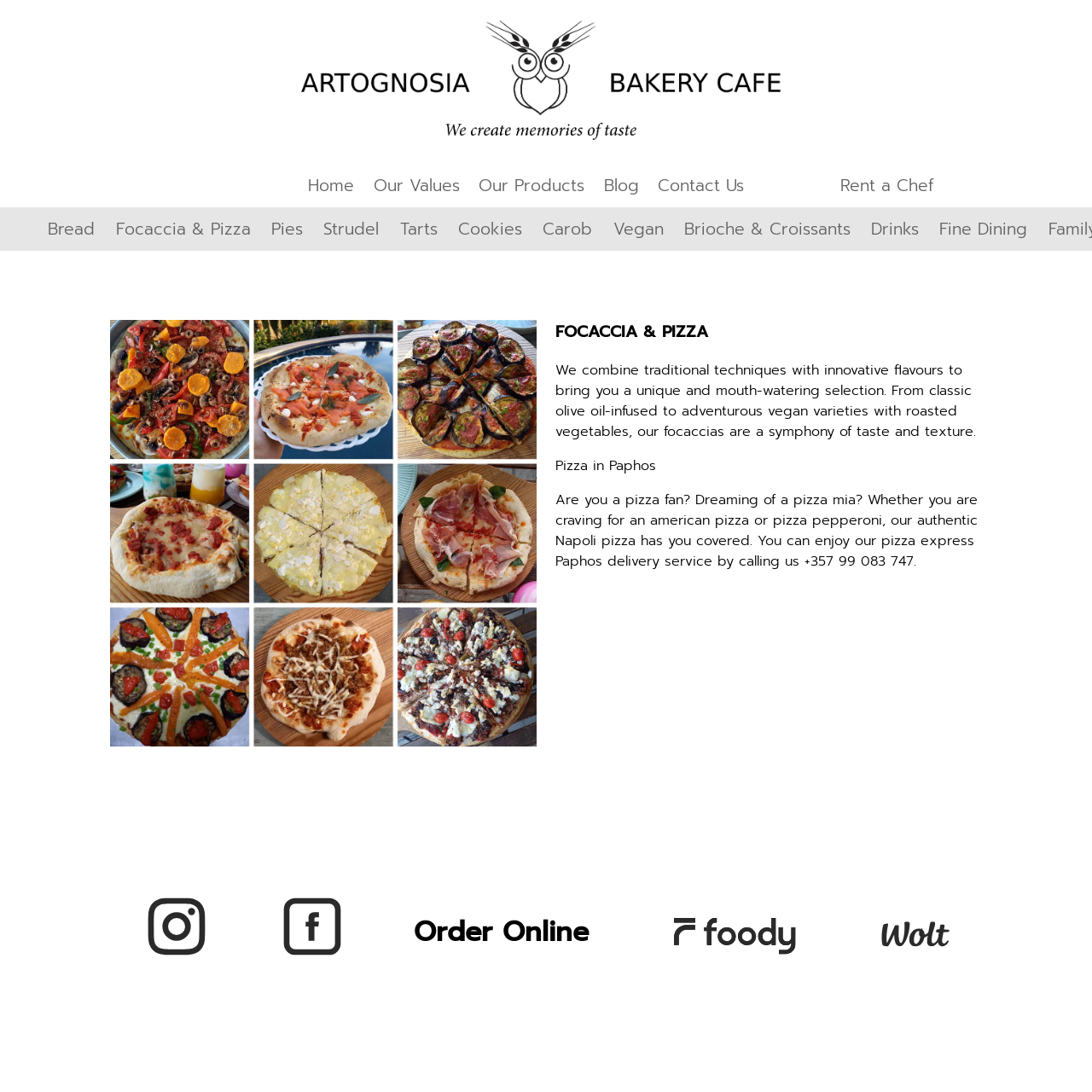What type of products are featured on the webpage?
Examine the screenshot and reply with a single word or phrase.

Bakery products